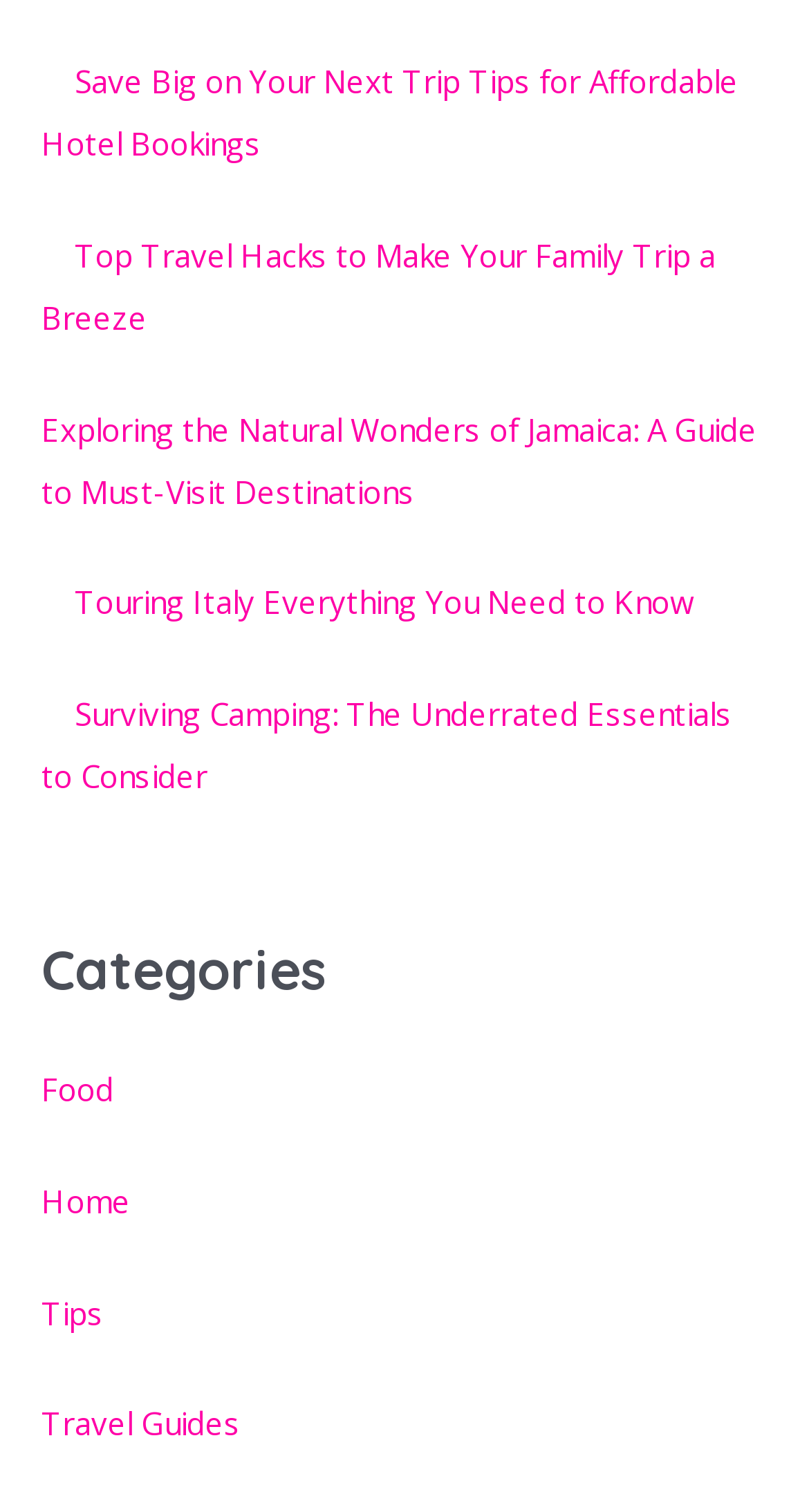Is there an image on the webpage?
Based on the screenshot, respond with a single word or phrase.

Yes